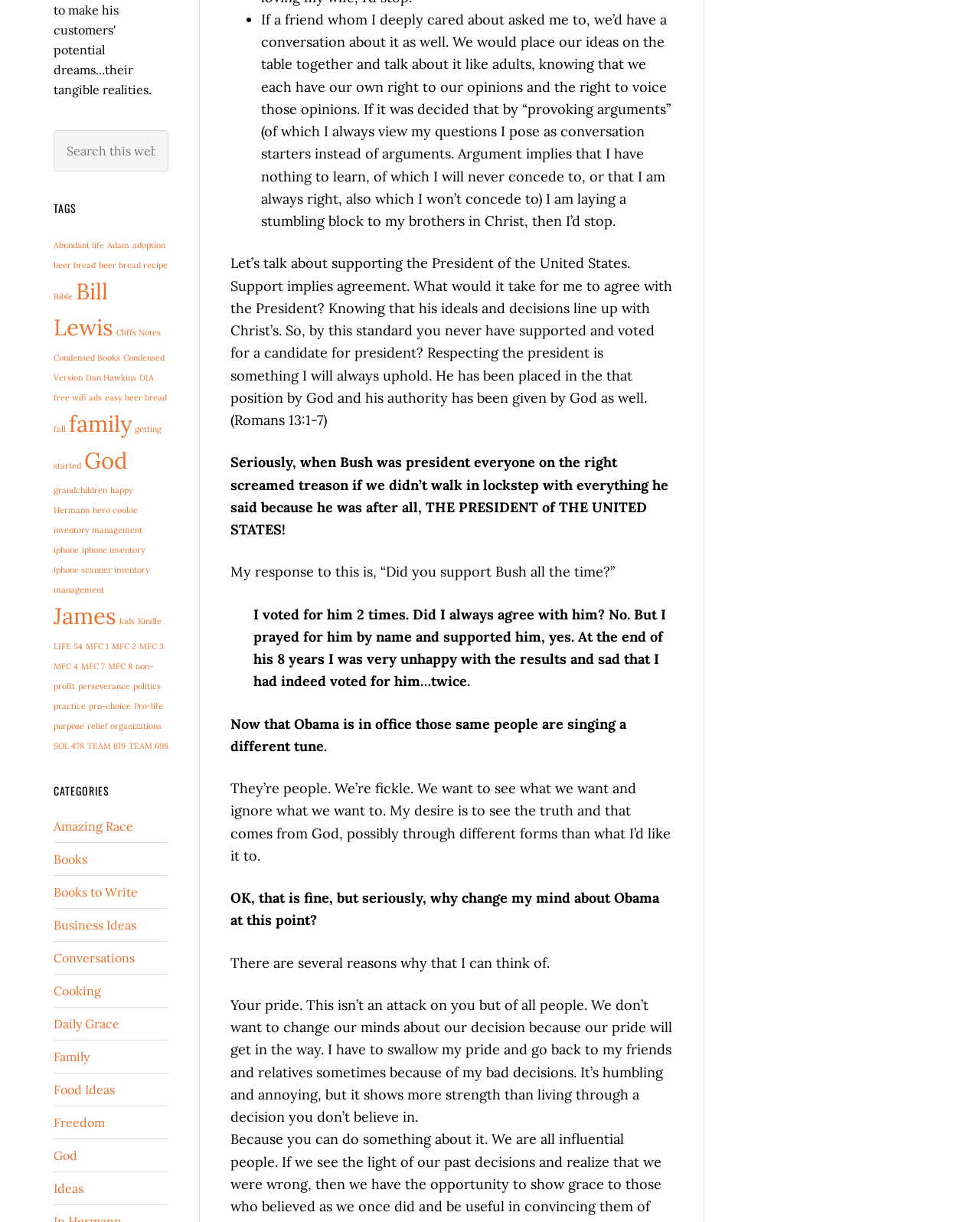How many categories are listed on the webpage?
Use the image to give a comprehensive and detailed response to the question.

Under the 'CATEGORIES' heading, there are 19 categories listed, each with a different name.